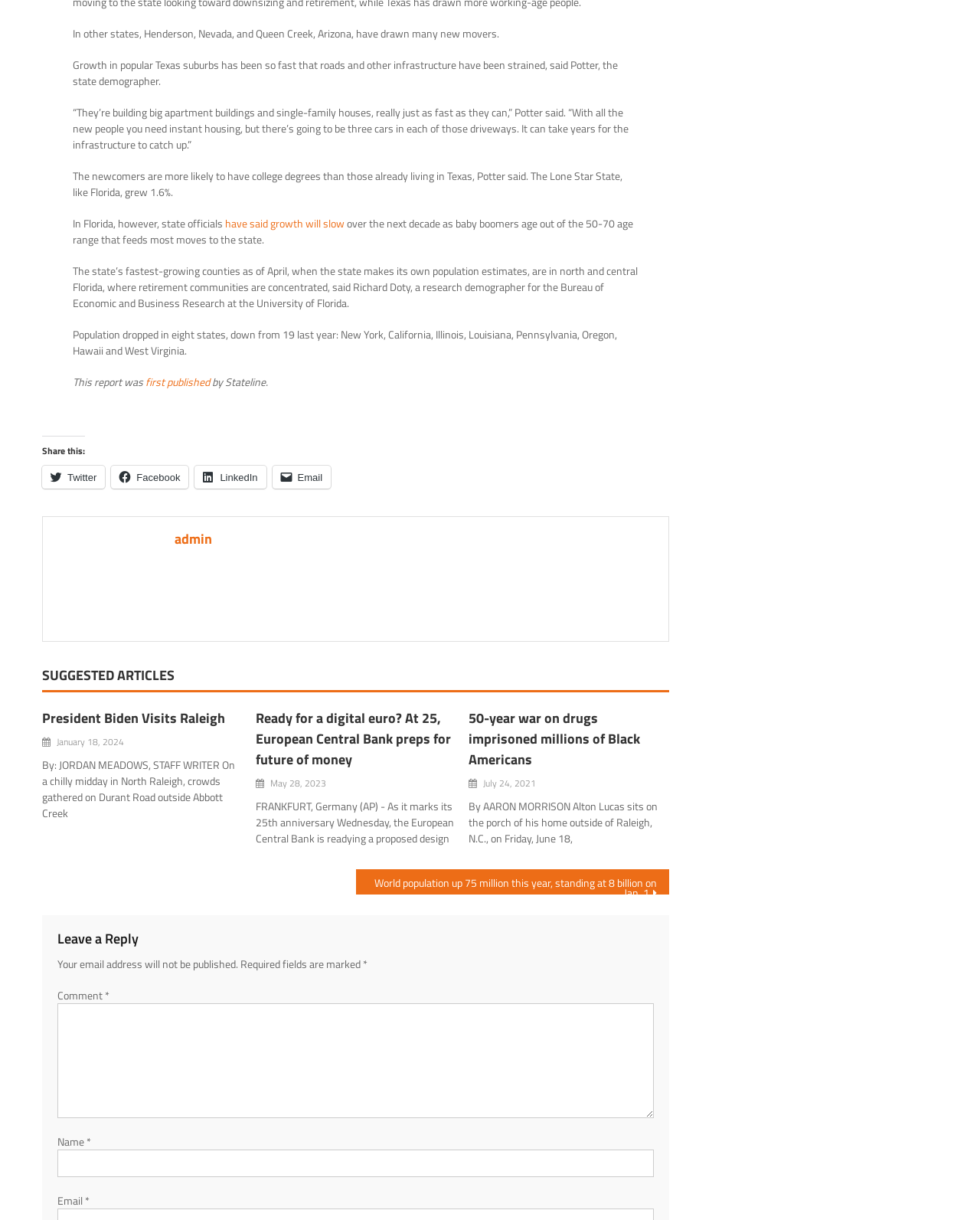Please determine the bounding box coordinates of the element to click in order to execute the following instruction: "Share on Twitter". The coordinates should be four float numbers between 0 and 1, specified as [left, top, right, bottom].

[0.043, 0.382, 0.107, 0.401]